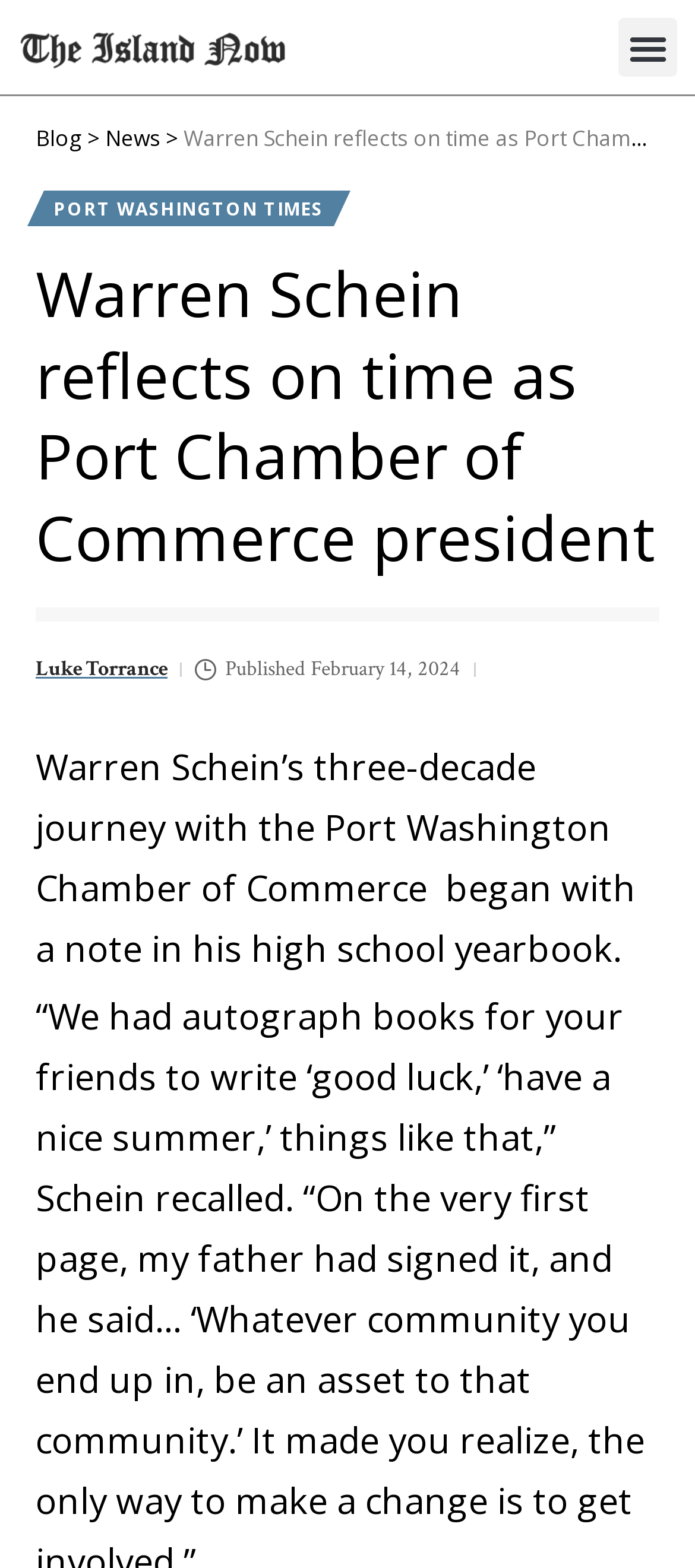Using the information from the screenshot, answer the following question thoroughly:
What is the name of the president of Port Chamber of Commerce?

I found the answer by looking at the header element with the text 'Warren Schein reflects on time as Port Chamber of Commerce president', which suggests that Warren Schein is the president of Port Chamber of Commerce.